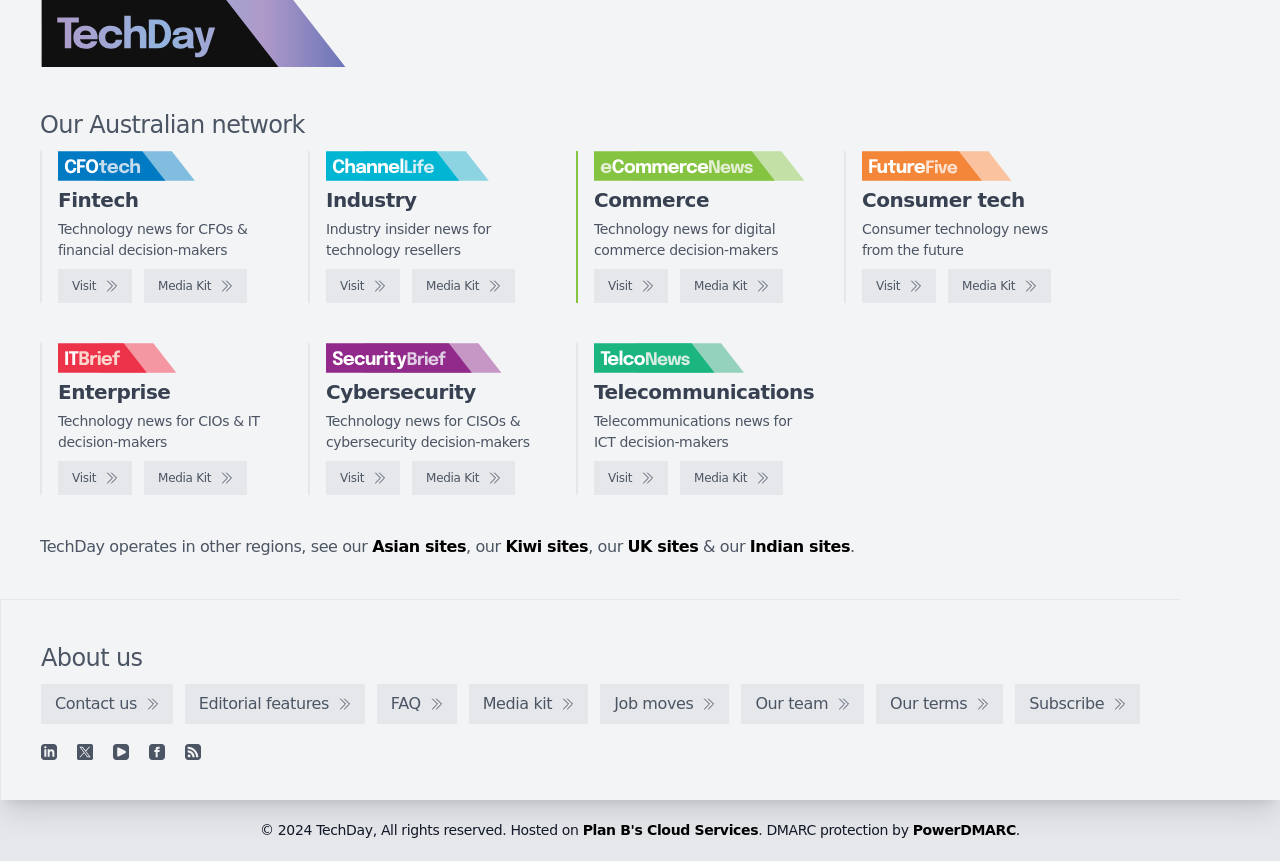Specify the bounding box coordinates (top-left x, top-left y, bottom-right x, bottom-right y) of the UI element in the screenshot that matches this description: Visit

[0.255, 0.535, 0.313, 0.575]